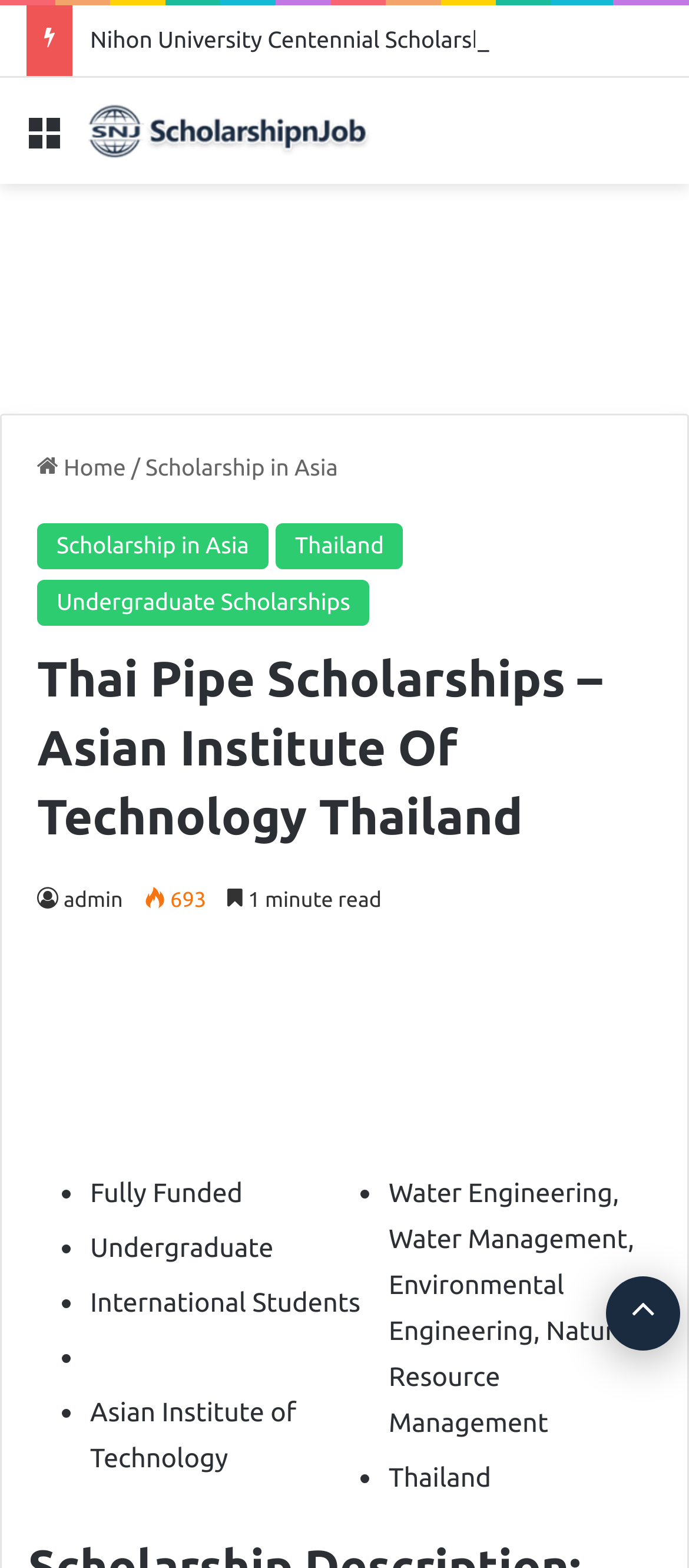Identify the bounding box for the UI element described as: "University of Luxembourg Scholarships 2024". The coordinates should be four float numbers between 0 and 1, i.e., [left, top, right, bottom].

[0.131, 0.018, 0.8, 0.034]